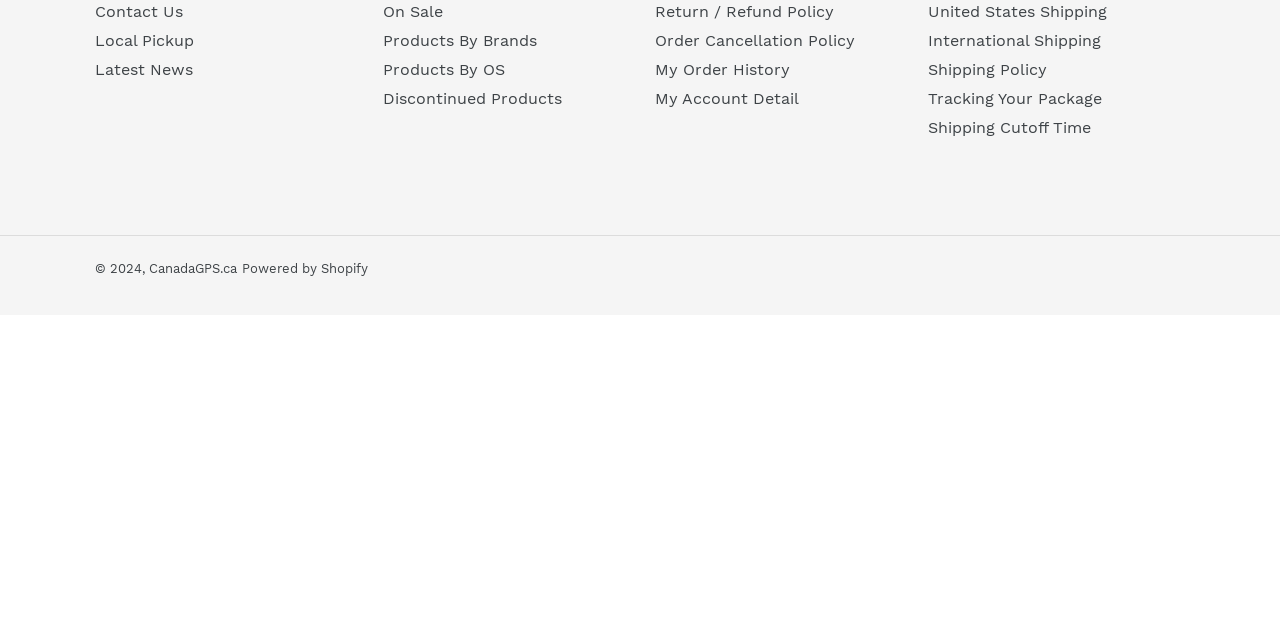Provide the bounding box coordinates of the HTML element this sentence describes: "United States Shipping".

[0.725, 0.003, 0.864, 0.032]